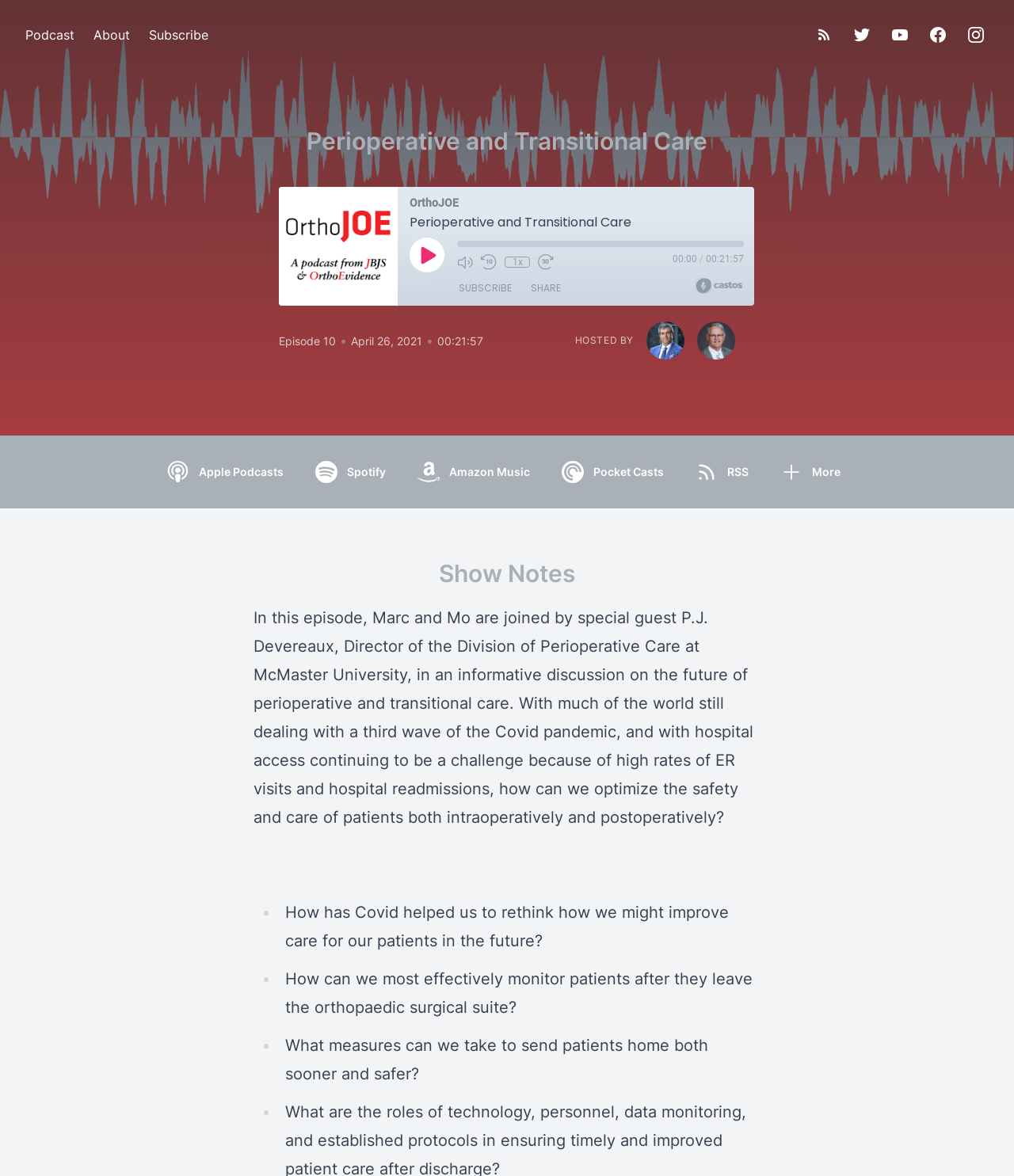Determine the webpage's heading and output its text content.

Perioperative and Transitional Care